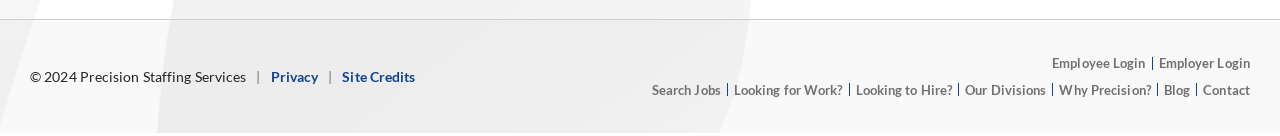Please locate the bounding box coordinates of the element that should be clicked to complete the given instruction: "search for jobs".

[0.509, 0.563, 0.563, 0.756]